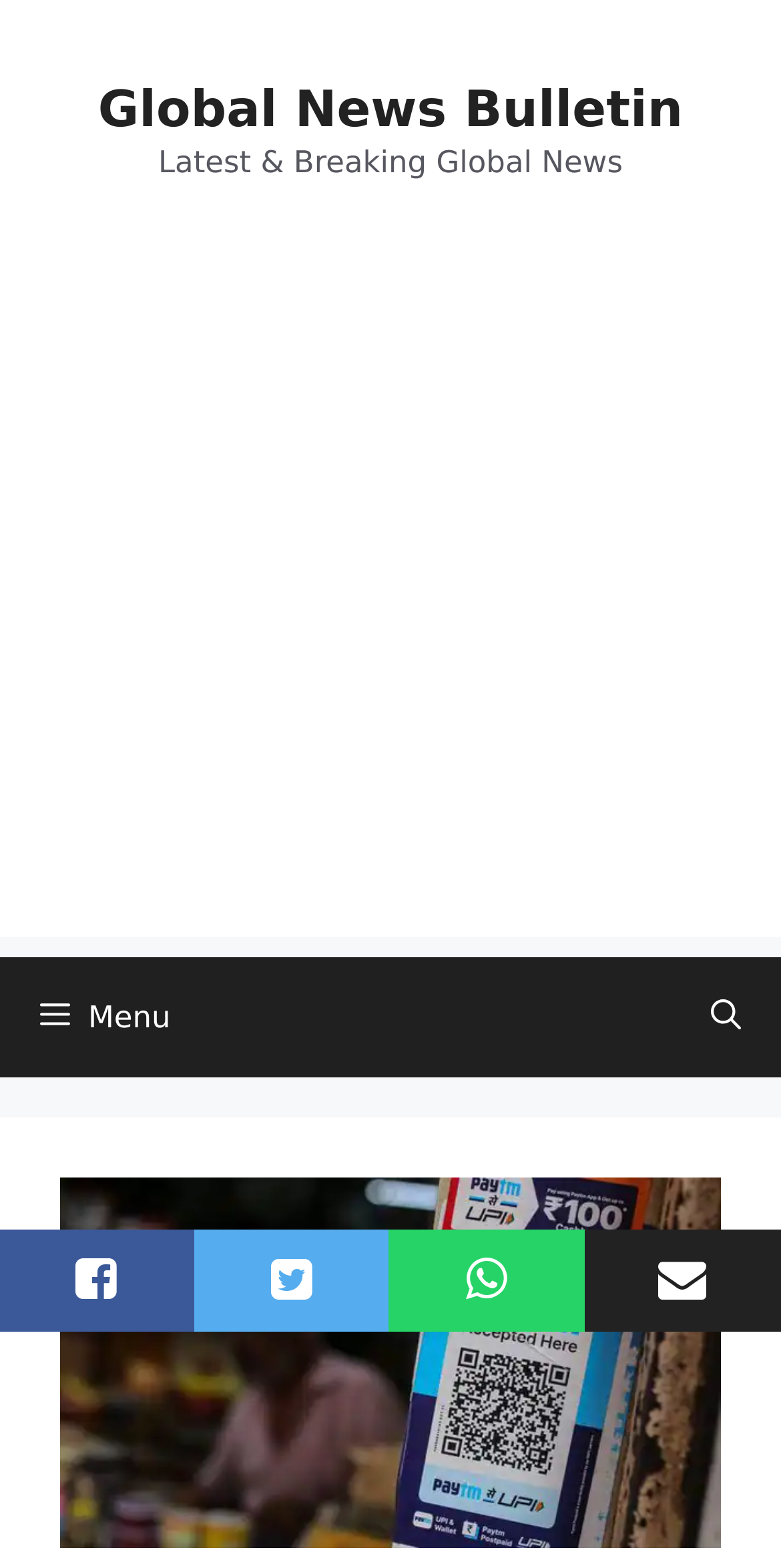What is the purpose of the button with the image of a bank?
Please answer the question with a single word or phrase, referencing the image.

Open search